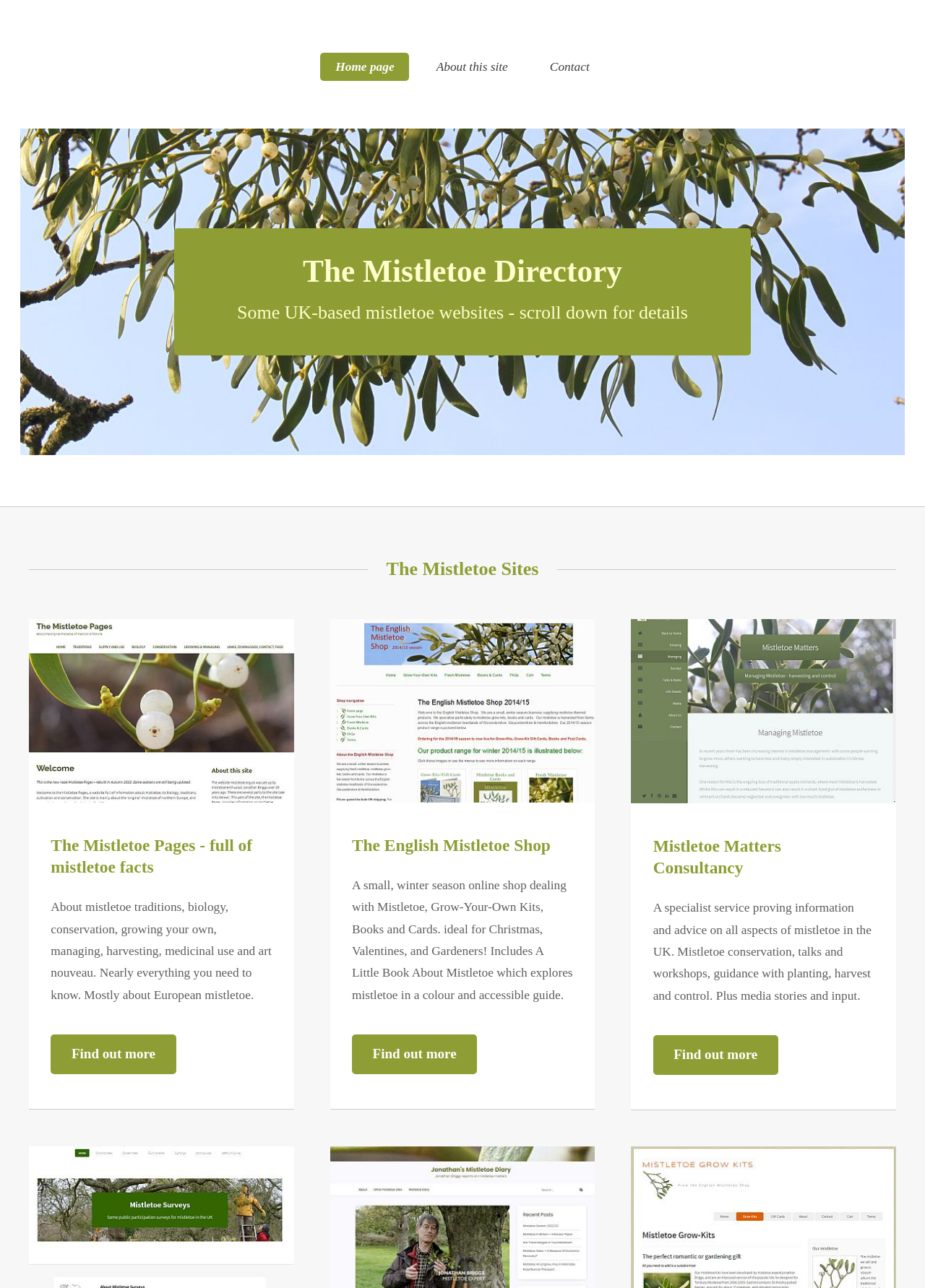Provide a thorough summary of the webpage.

The webpage is titled "Mistletoe Directory UK" and appears to be a directory of mistletoe-related websites and resources in the UK. 

At the top of the page, there are three links: "Home page", "About this site", and "Contact", positioned horizontally next to each other. 

Below these links, there is a header section with a heading "The Mistletoe Directory" and a brief description "Some UK-based mistletoe websites - scroll down for details". 

The main content of the page is divided into four sections, each with a heading and a brief description. The first section is titled "The Mistletoe Sites" and has a link to an unknown webpage. 

The second section is titled "The Mistletoe Pages - full of mistletoe facts" and provides a detailed description of the content, including mistletoe traditions, biology, conservation, growing, managing, harvesting, medicinal use, and art nouveau. 

The third section is titled "The English Mistletoe Shop" and describes an online shop selling mistletoe-related products, including grow-your-own kits, books, and cards. 

The fourth section is titled "Mistletoe Matters Consultancy" and provides a description of a specialist service offering information and advice on mistletoe conservation, talks, workshops, planting, harvesting, and control, as well as media stories and input. 

Each of these sections has a "Find out more" link at the bottom.